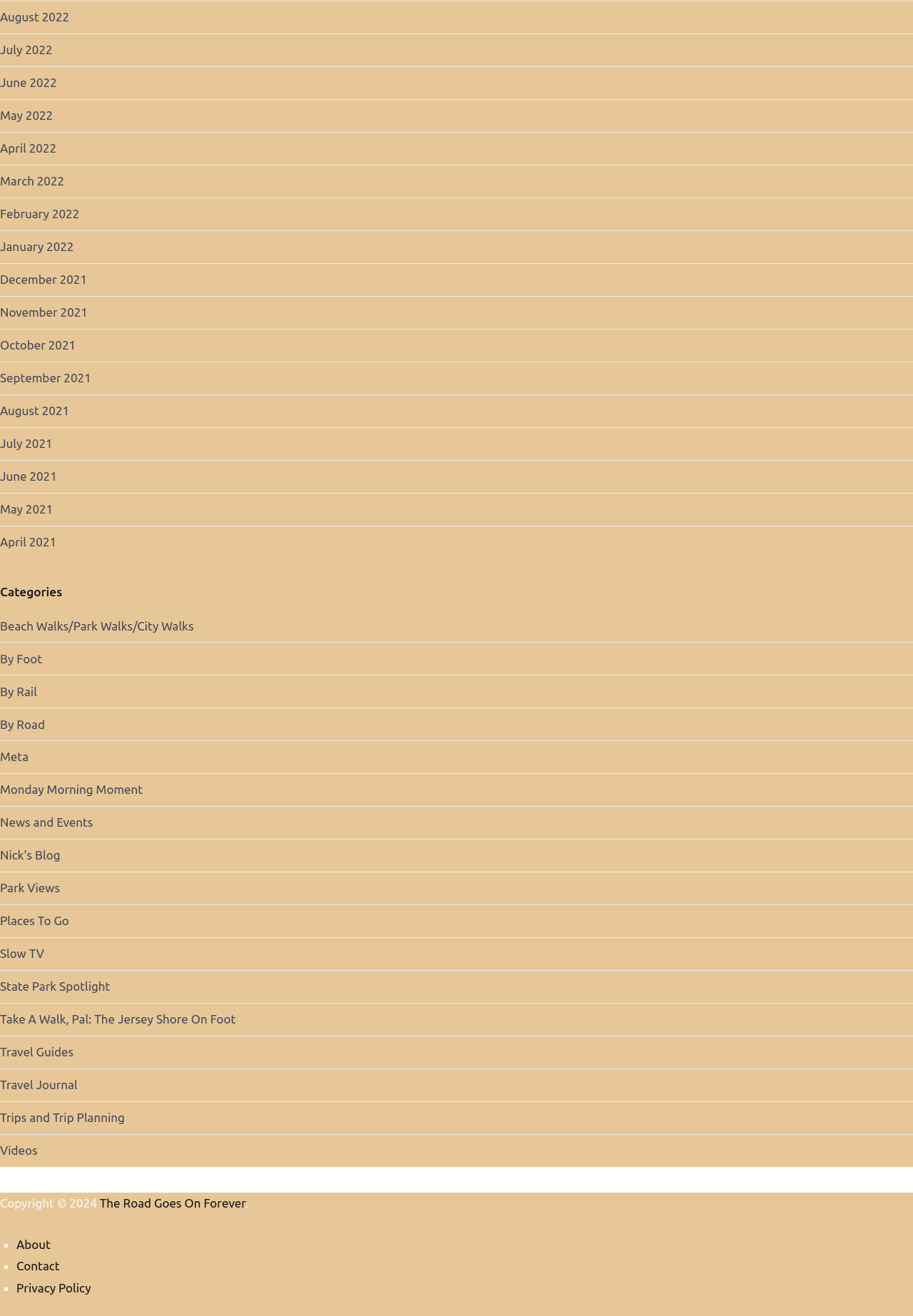Respond to the question below with a single word or phrase: What is the theme of the 'Monday Morning Moment' link?

Motivational